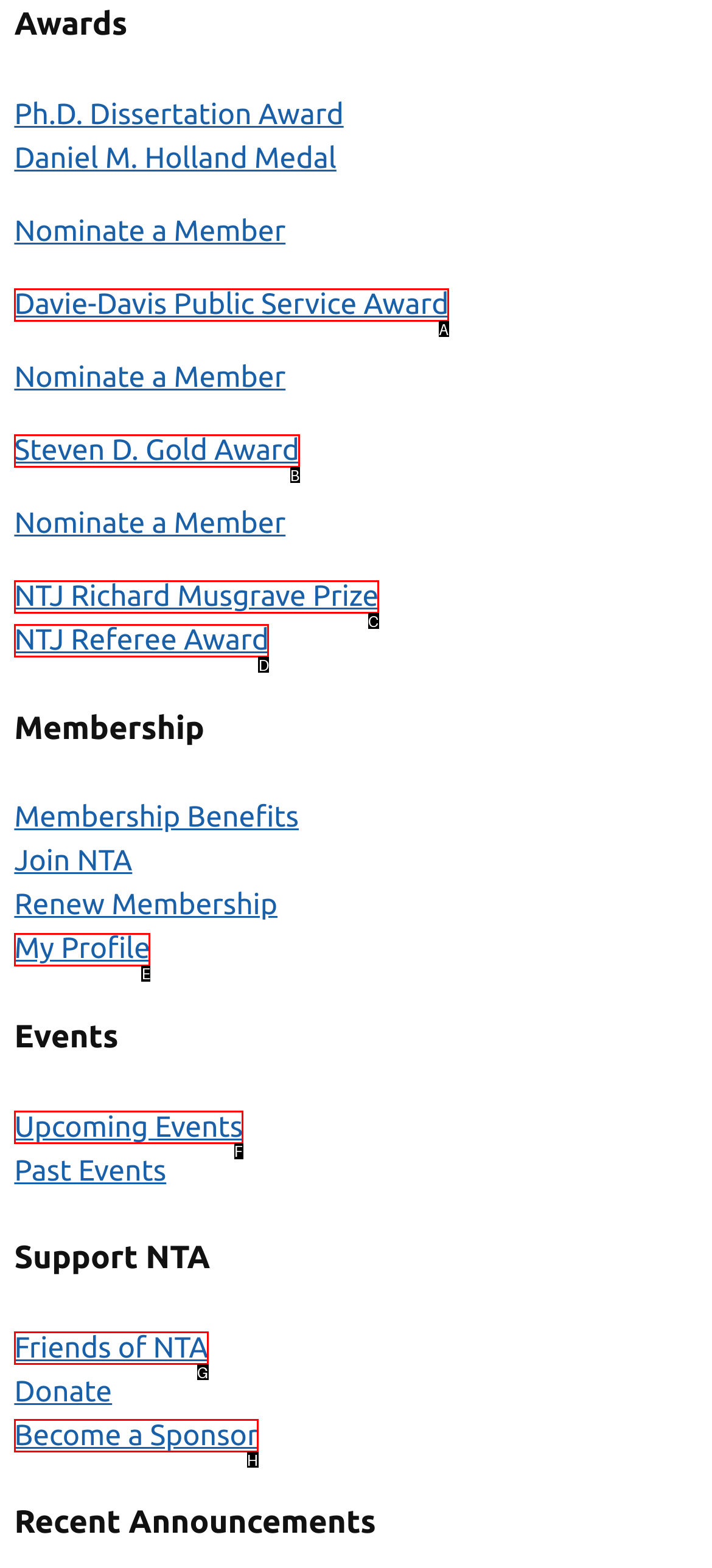Determine the HTML element that best aligns with the description: Contact Us
Answer with the appropriate letter from the listed options.

None